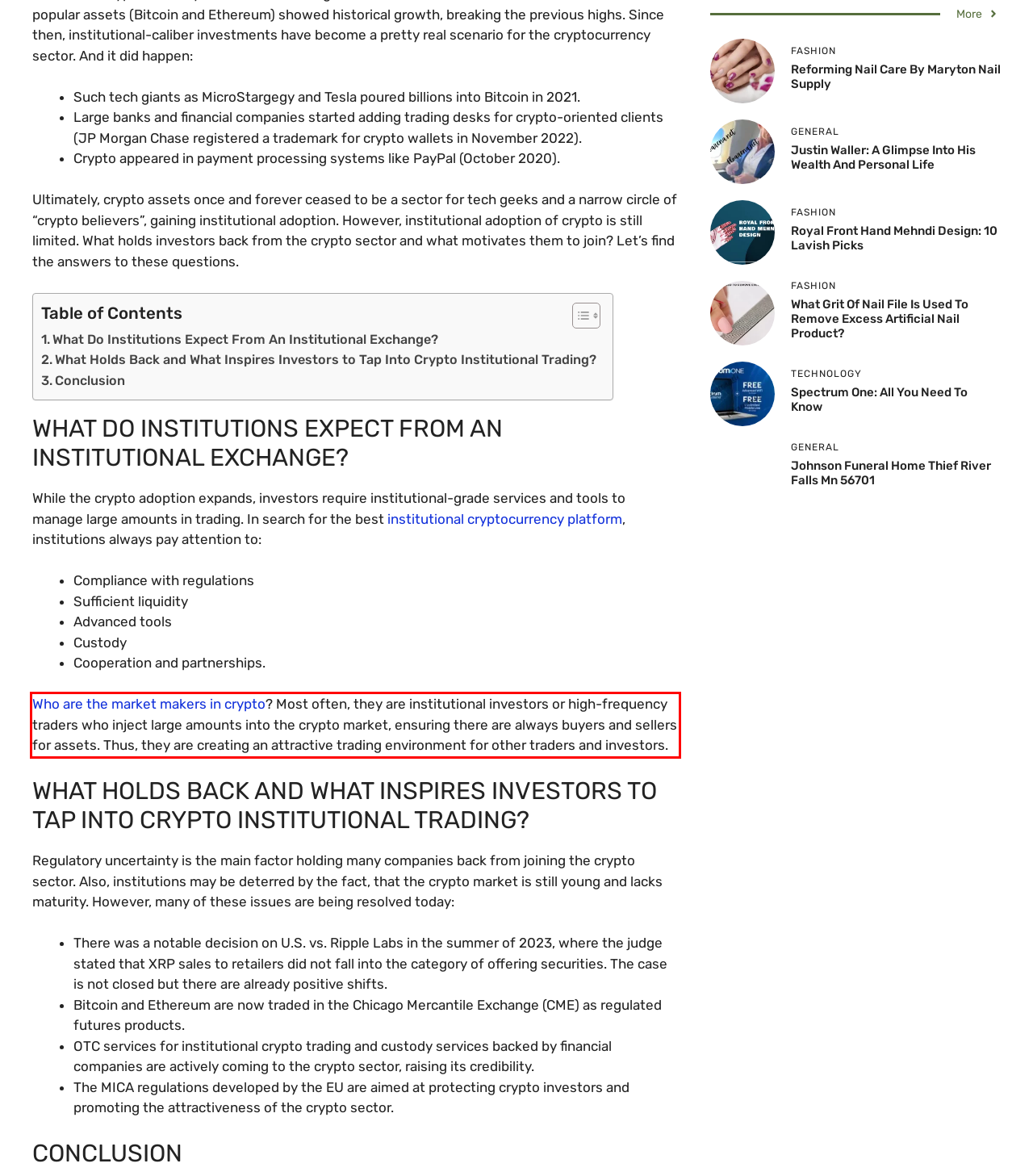You are provided with a webpage screenshot that includes a red rectangle bounding box. Extract the text content from within the bounding box using OCR.

Who are the market makers in crypto? Most often, they are institutional investors or high-frequency traders who inject large amounts into the crypto market, ensuring there are always buyers and sellers for assets. Thus, they are creating an attractive trading environment for other traders and investors.